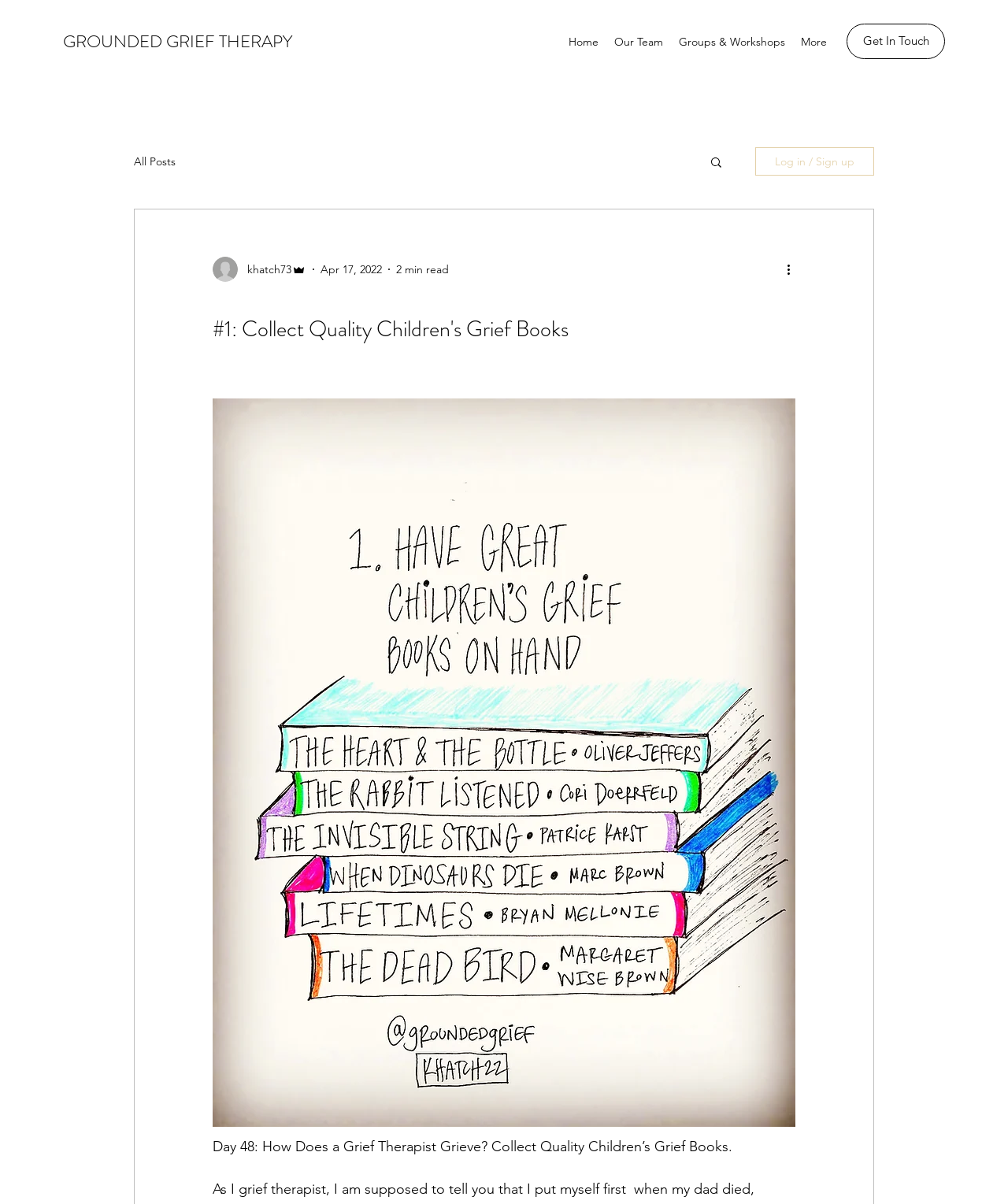What is the author's username?
Please provide a single word or phrase in response based on the screenshot.

khatch73